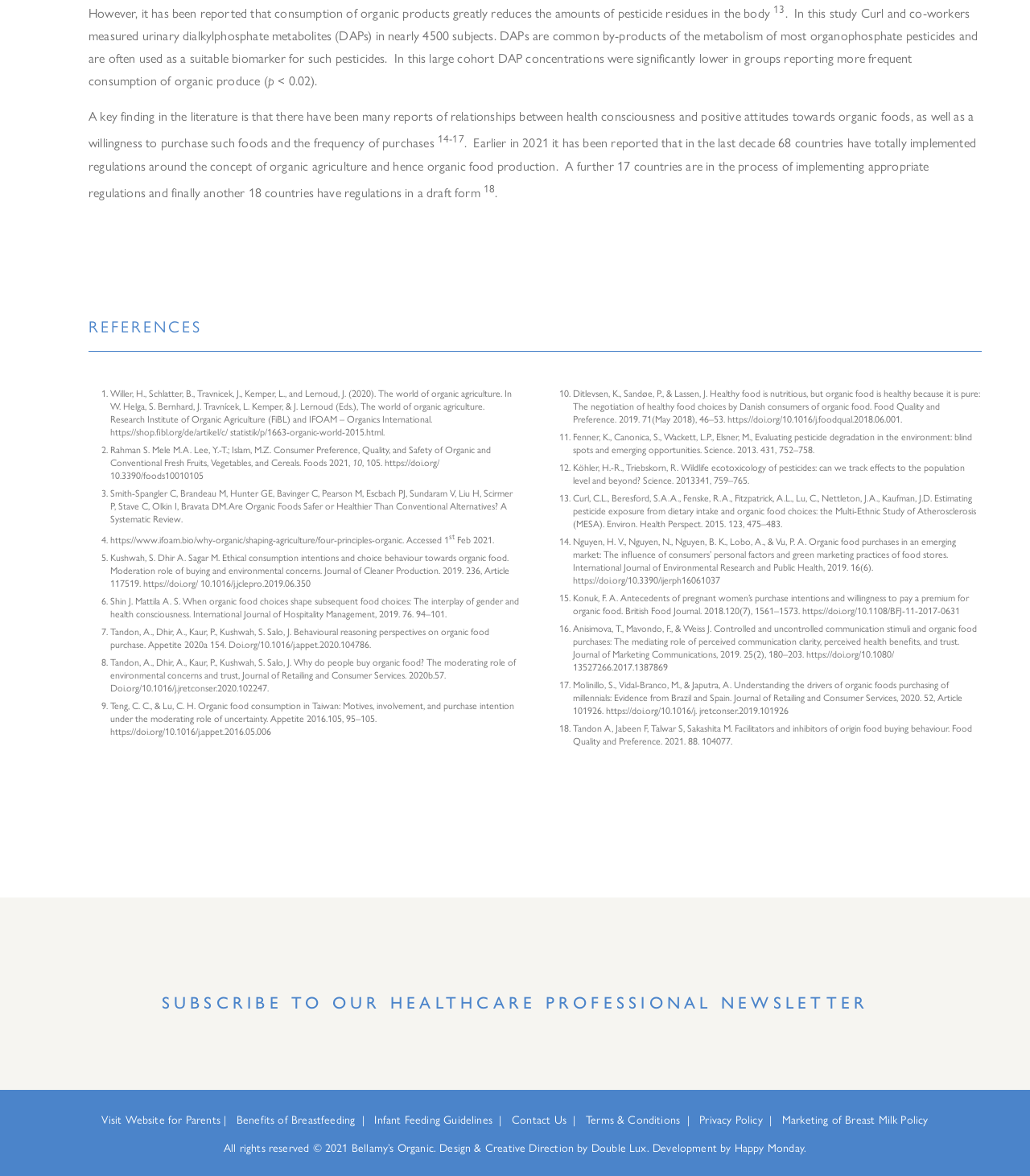Give a one-word or short phrase answer to the question: 
What is the focus of the article at the top of the page?

Organic food and pesticide residues